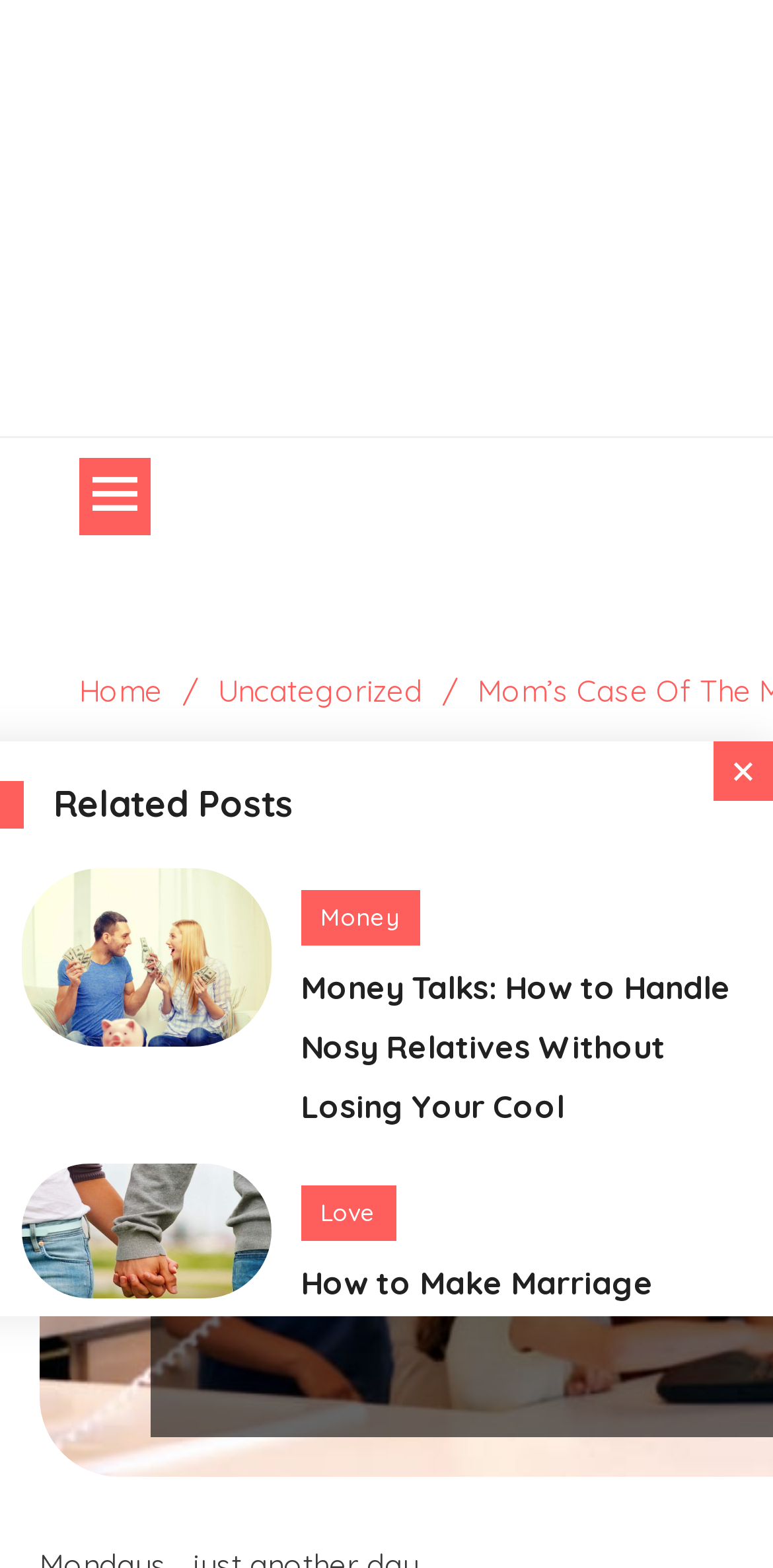Determine the bounding box for the described UI element: "Celebrate".

[0.389, 0.907, 0.594, 0.942]